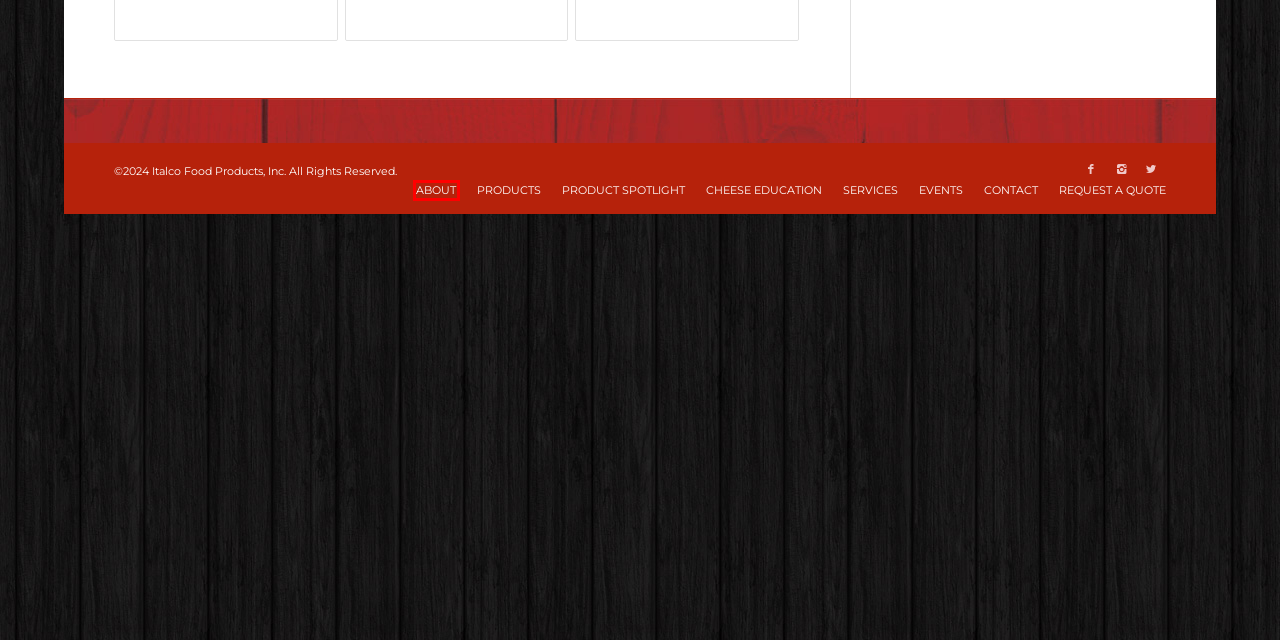Review the screenshot of a webpage that includes a red bounding box. Choose the most suitable webpage description that matches the new webpage after clicking the element within the red bounding box. Here are the candidates:
A. About us and our story | Italco Food Products
B. Request a Price Quote - Italco Food Products - Wholesale Gourmet Food Distributor
C. Events from May 7 – November 7, 2023 – Italco Food Products – Wholesale Gourmet Food Distributor
D. Cheese Education - Italco Food Products - Wholesale Gourmet Food Distributor
E. PRODUCT SPOTLIGHT - Italco Food Products - Wholesale Gourmet Food Distributor
F. Italco Food Products - Wholesale Gourmet Food - Denver, Colorado
G. Contact us and locations | Italco Food Products
H. Specialty food products and ingredients | Italco Food Products

A